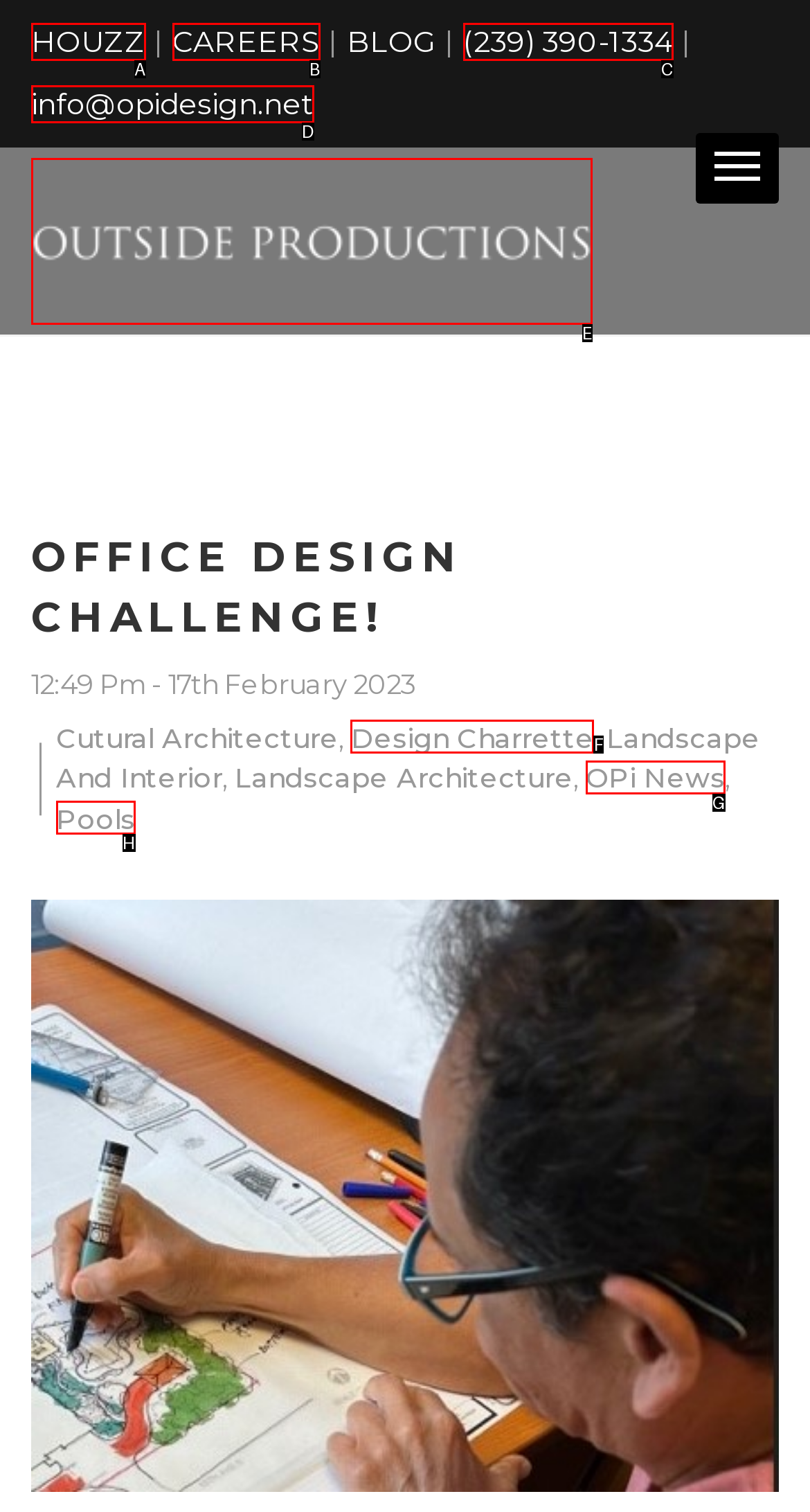Determine which letter corresponds to the UI element to click for this task: Check out the Design Charrette link
Respond with the letter from the available options.

F